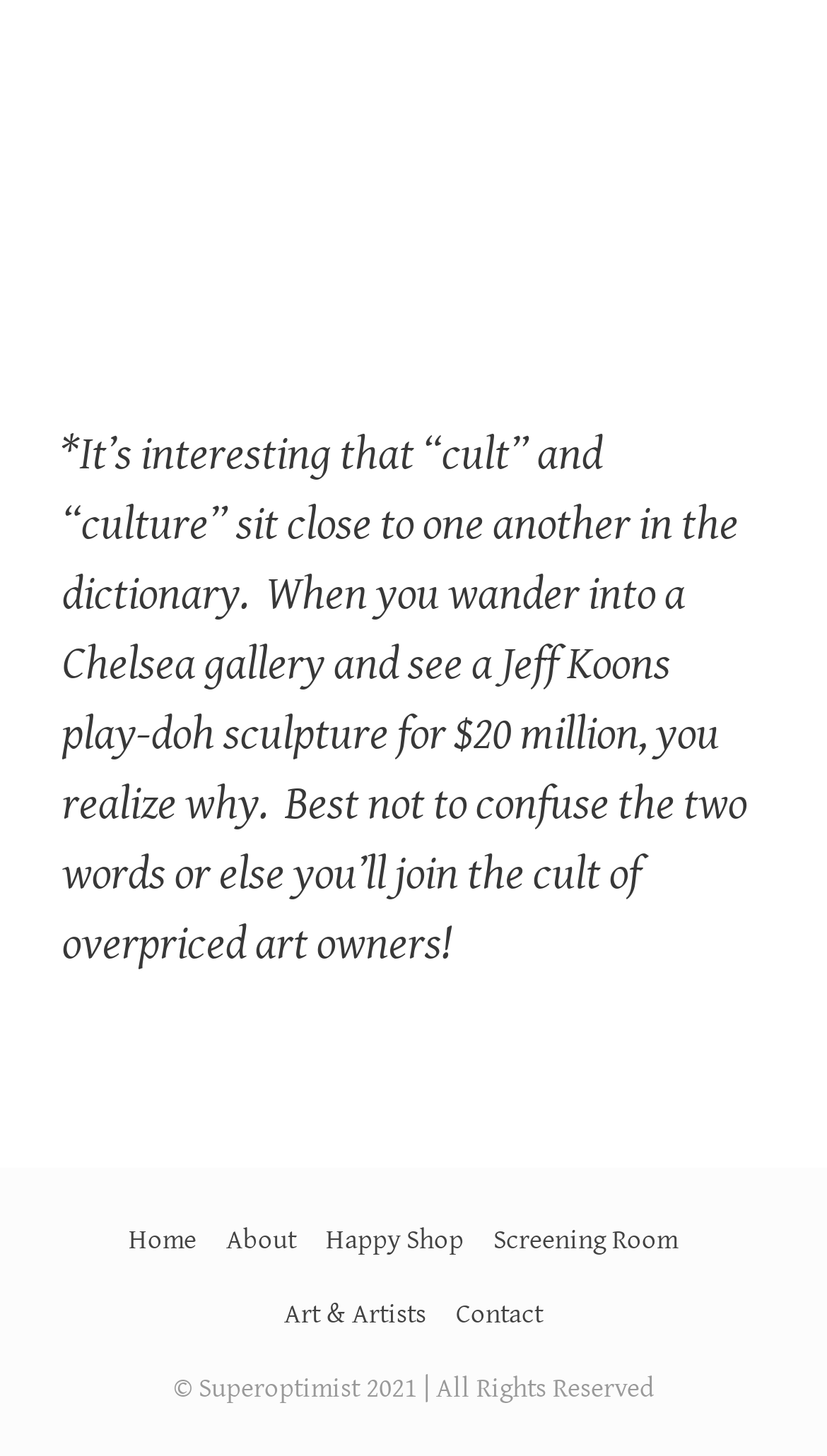Where is the 'Contact' link located?
Look at the image and respond with a single word or a short phrase.

Bottom of the page